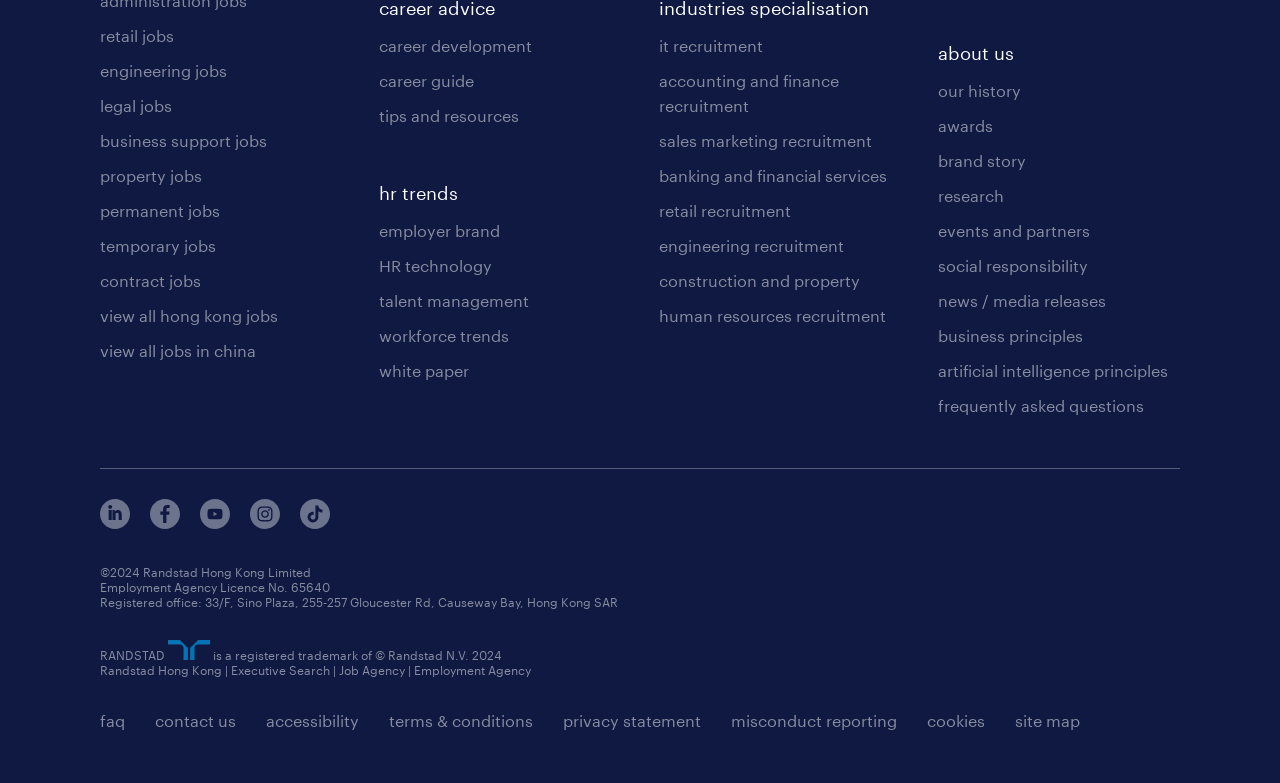Locate the bounding box coordinates of the area that needs to be clicked to fulfill the following instruction: "Read about our history". The coordinates should be in the format of four float numbers between 0 and 1, namely [left, top, right, bottom].

[0.733, 0.103, 0.798, 0.128]